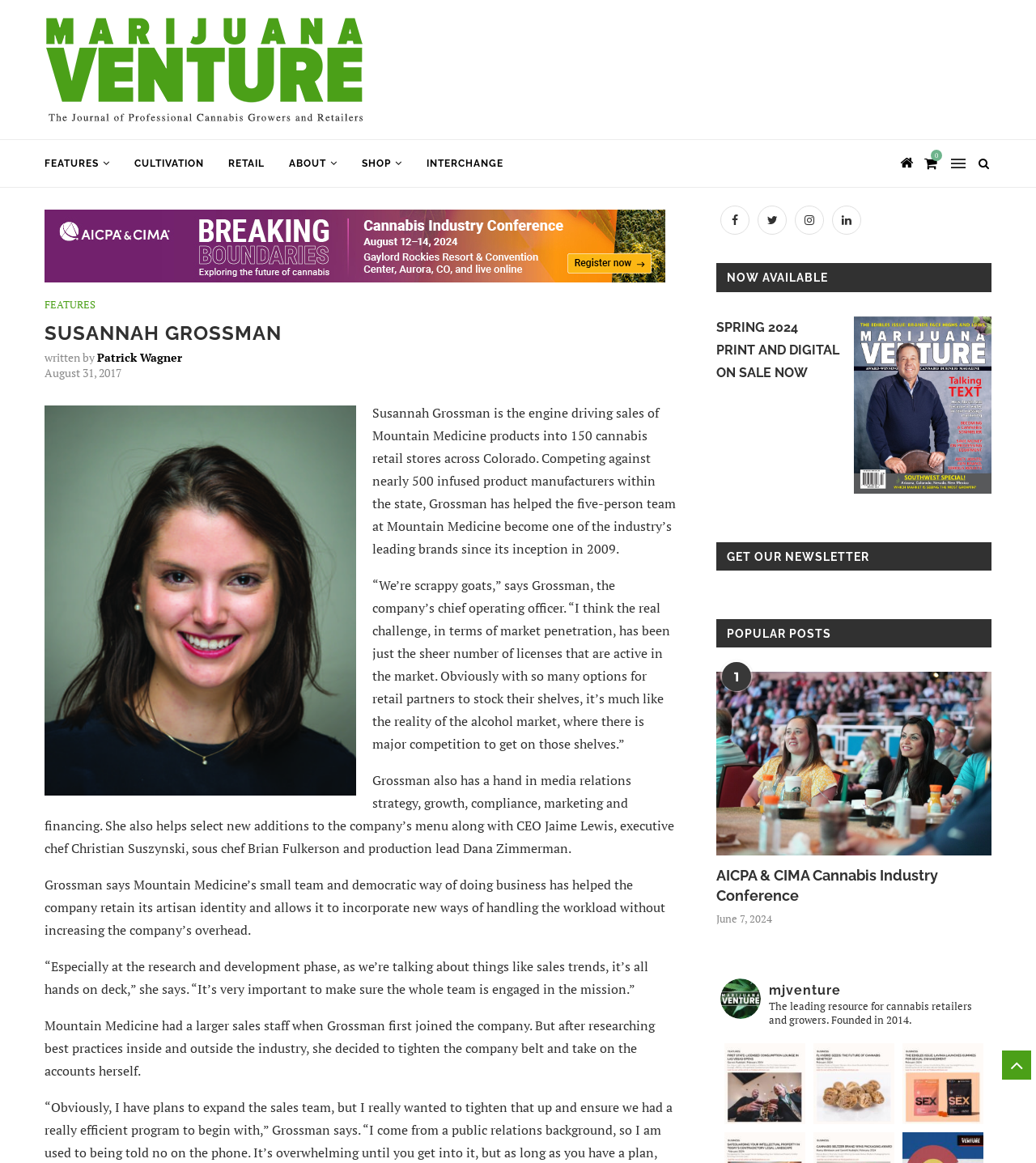Provide the bounding box coordinates for the specified HTML element described in this description: "Instagram". The coordinates should be four float numbers ranging from 0 to 1, in the format [left, top, right, bottom].

[0.763, 0.181, 0.799, 0.197]